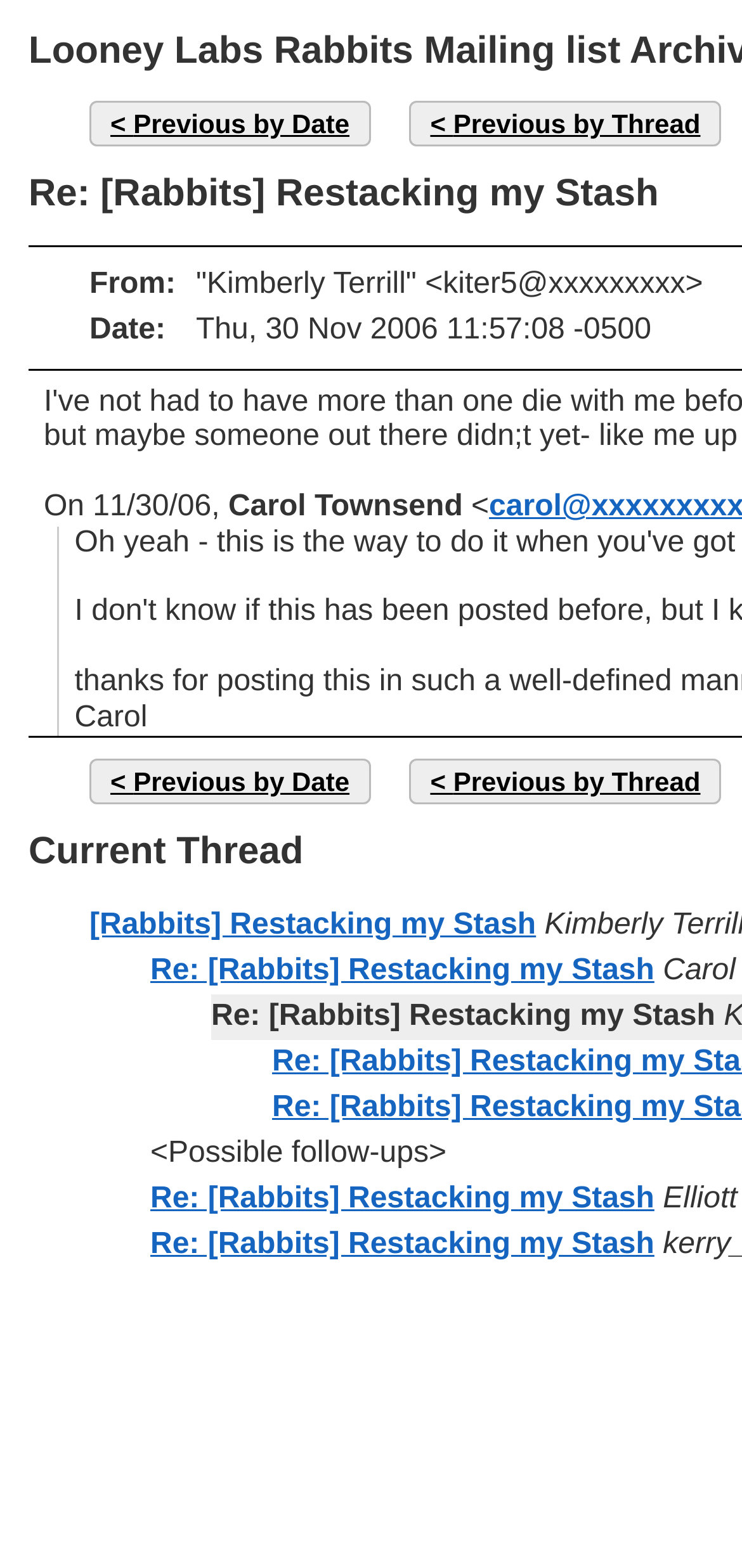Examine the image and give a thorough answer to the following question:
What is the sender's email address?

I found the sender's email address by looking at the text 'From' and its corresponding email address, which is 'kiter5@xxxxxxxxx'.